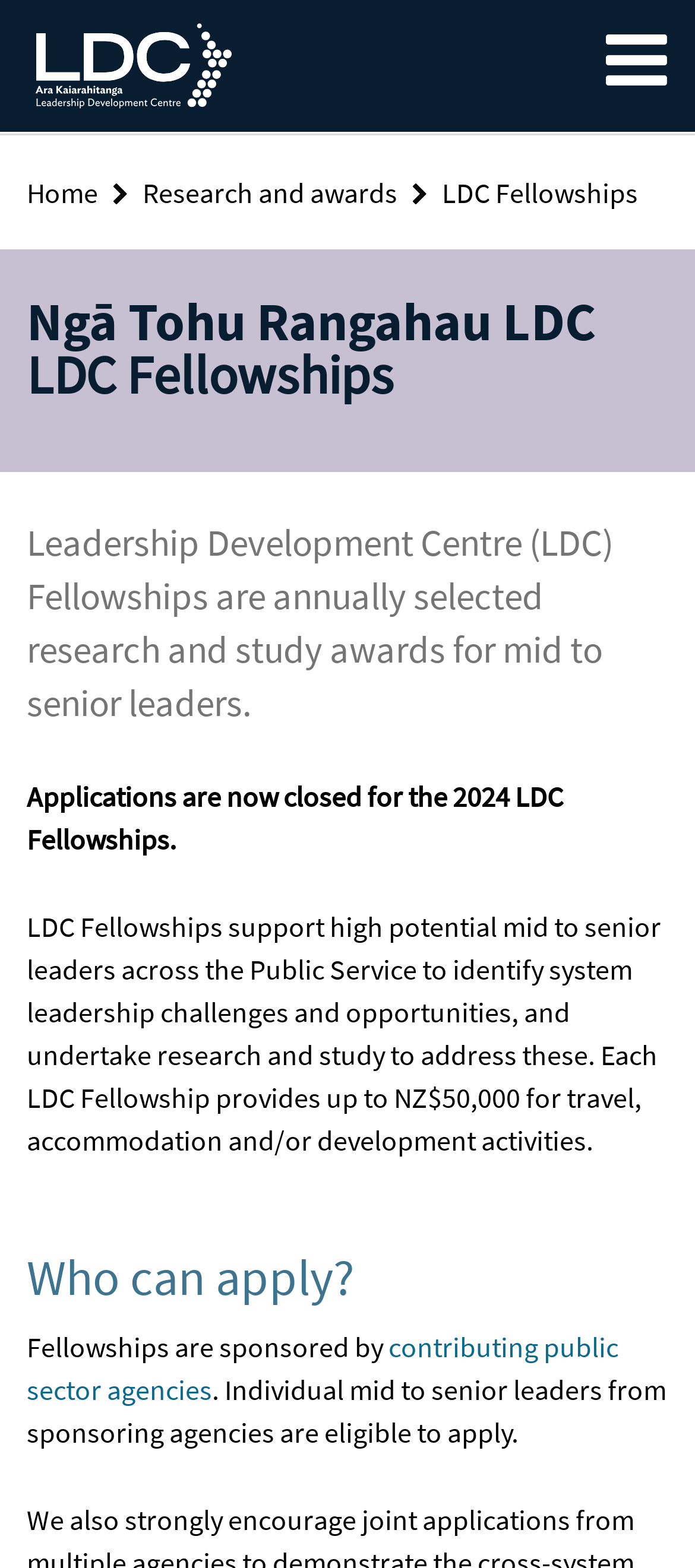What is the purpose of LDC Fellowships?
Answer the question with a detailed and thorough explanation.

The purpose of LDC Fellowships can be found in the text 'LDC Fellowships support high potential mid to senior leaders across the Public Service to identify system leadership challenges and opportunities, and undertake research and study to address these.' which indicates that the purpose of LDC Fellowships is to identify system leadership challenges and opportunities.